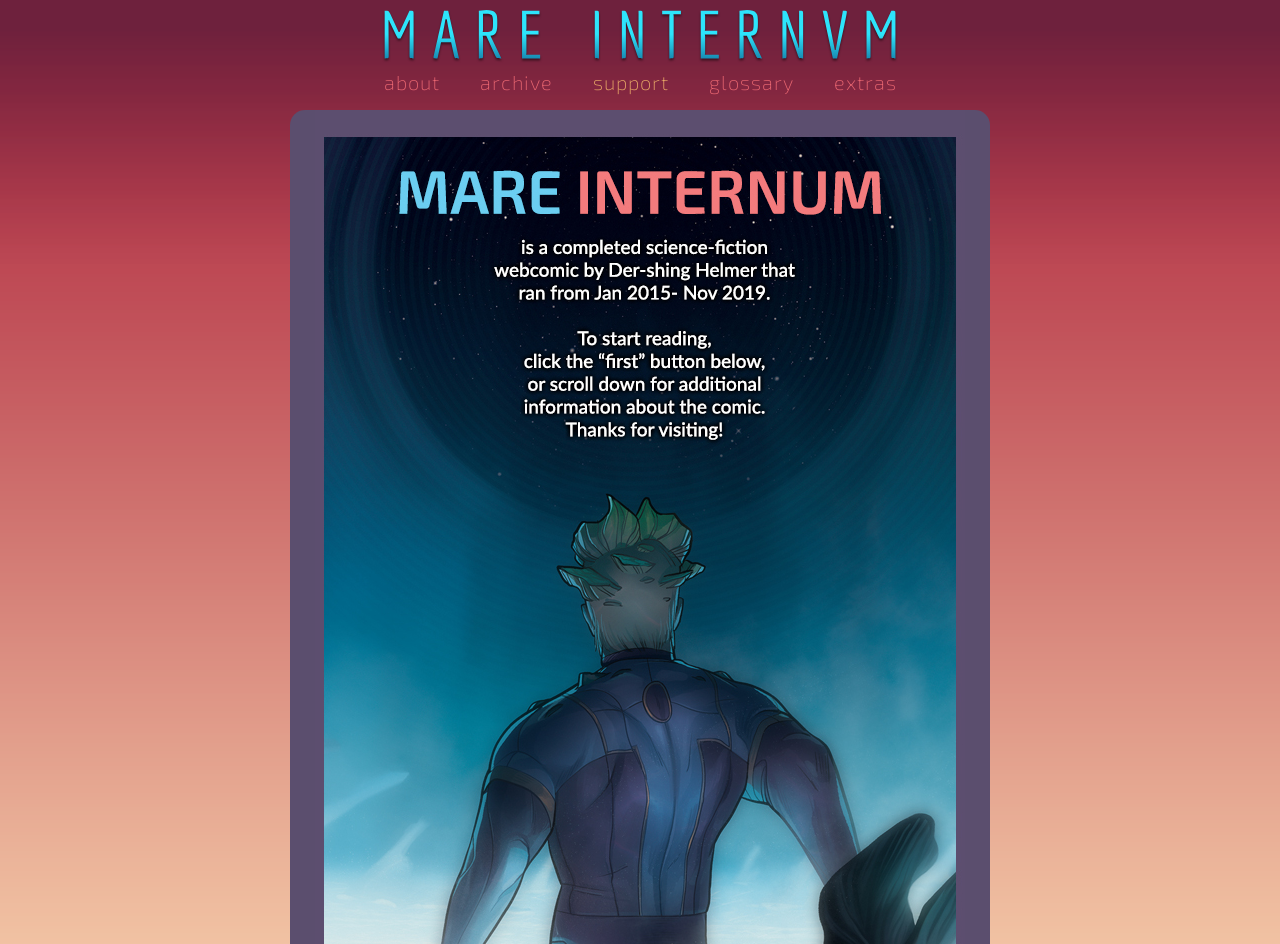Please provide a brief answer to the question using only one word or phrase: 
What is the relative position of the 'extras' link?

rightmost